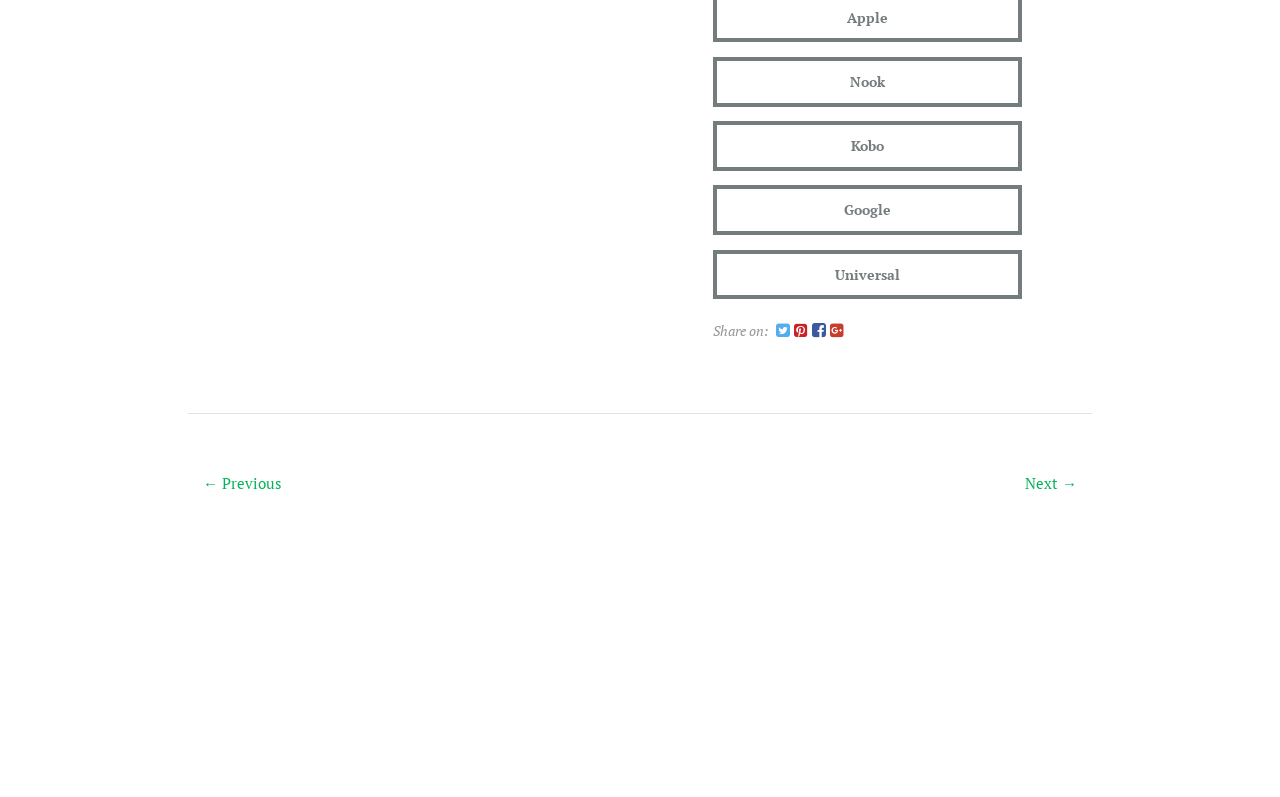Kindly determine the bounding box coordinates for the area that needs to be clicked to execute this instruction: "Subscribe to the newsletter".

None